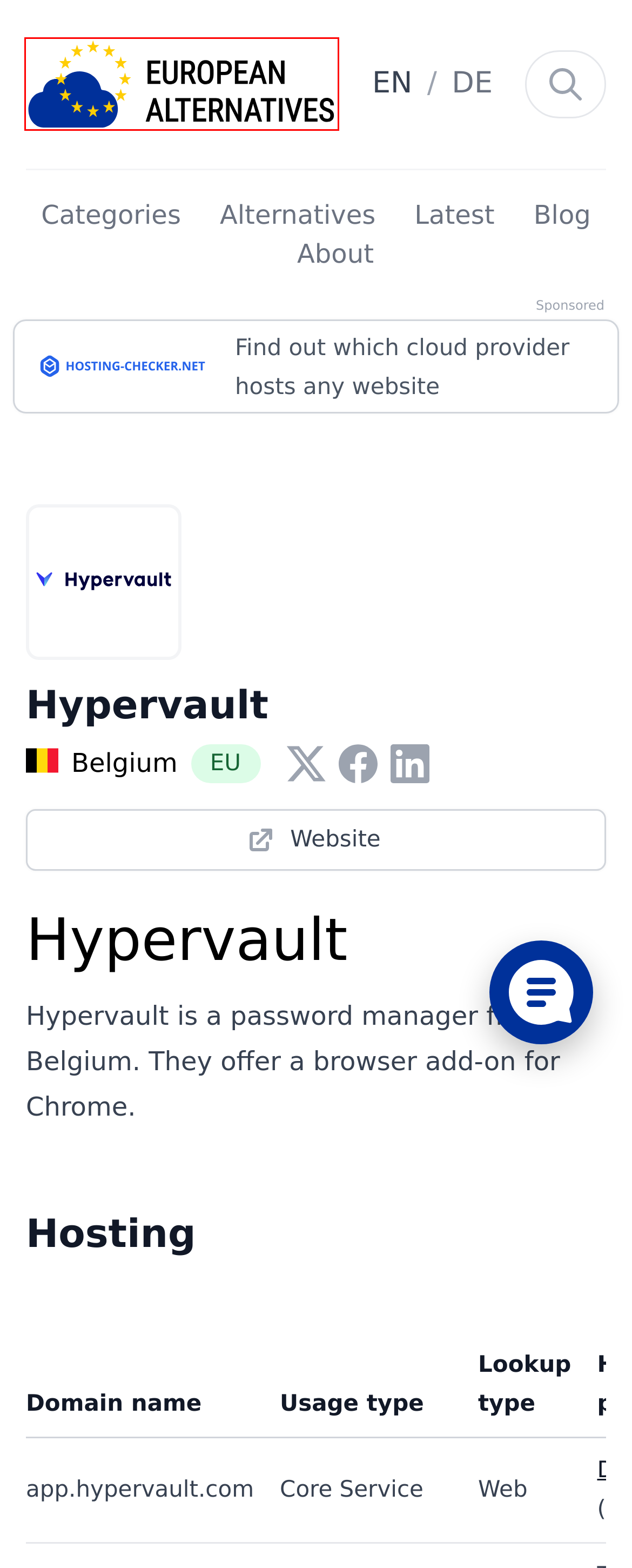You are presented with a screenshot of a webpage with a red bounding box. Select the webpage description that most closely matches the new webpage after clicking the element inside the red bounding box. The options are:
A. European alternatives for popular services | European Alternatives
B. Homepage | European Alternatives
C. Latest categories & products | European Alternatives
D. Padloc - Open Source, End-to-end Encrypted Password Manager
E. About | European Alternatives
F. Service categories | European Alternatives
G. Hosting Checker - Find out where any website is hosted
H. Blog | European Alternatives

B